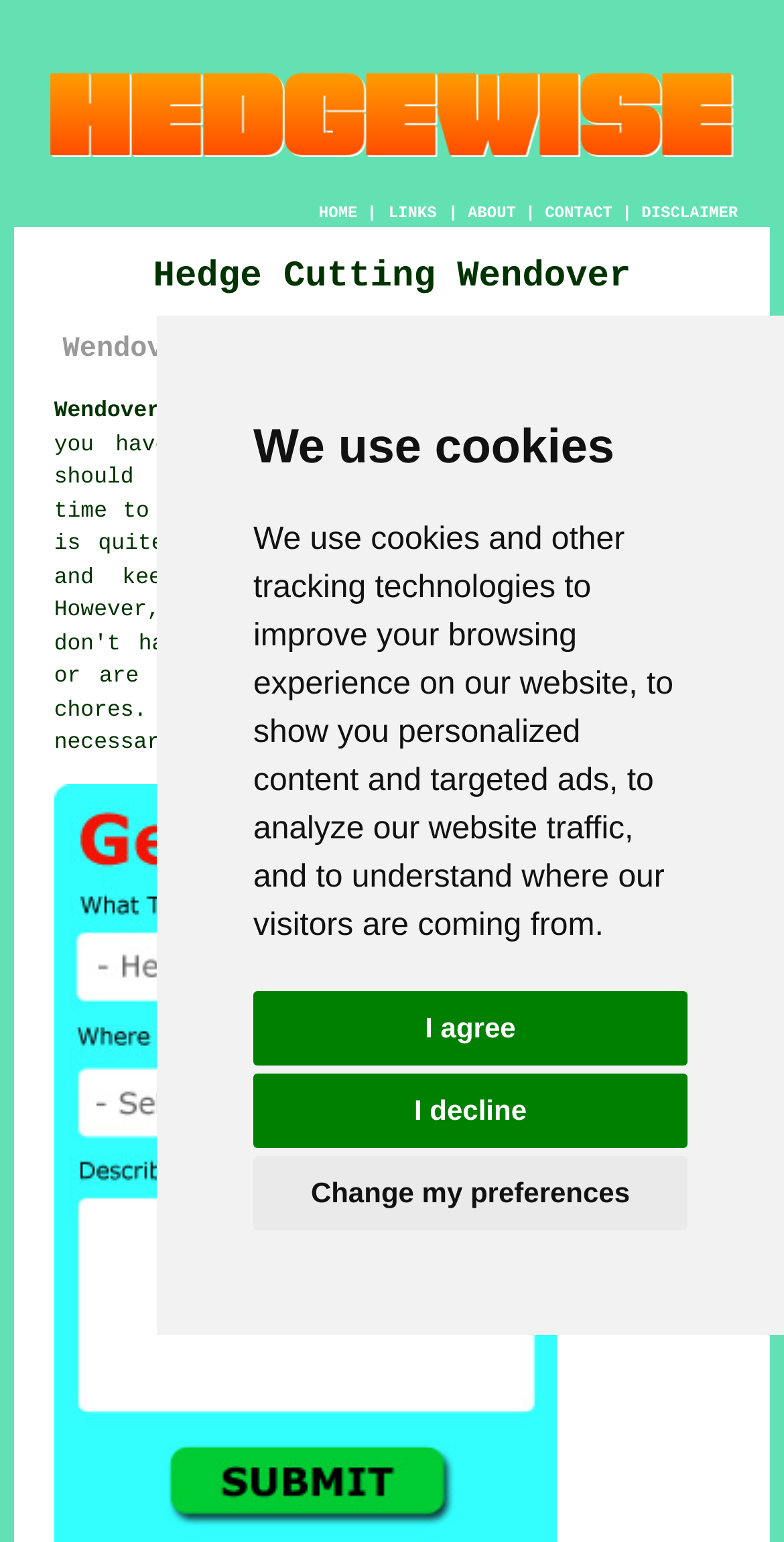Please identify the bounding box coordinates of the region to click in order to complete the task: "Click the hedges link". The coordinates must be four float numbers between 0 and 1, specified as [left, top, right, bottom].

[0.242, 0.281, 0.344, 0.297]